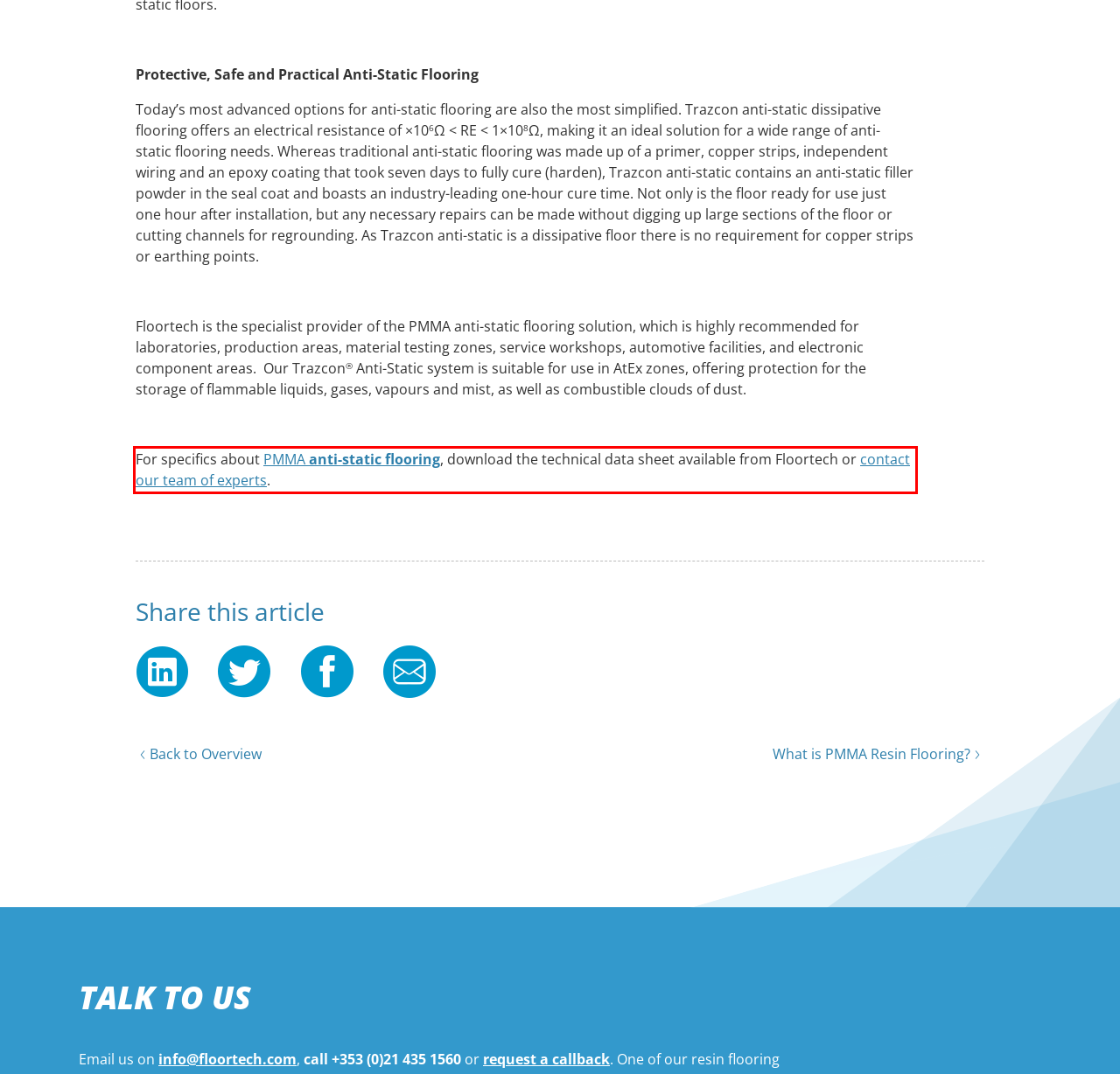Identify the red bounding box in the webpage screenshot and perform OCR to generate the text content enclosed.

For specifics about PMMA anti-static flooring, download the technical data sheet available from Floortech or contact our team of experts.